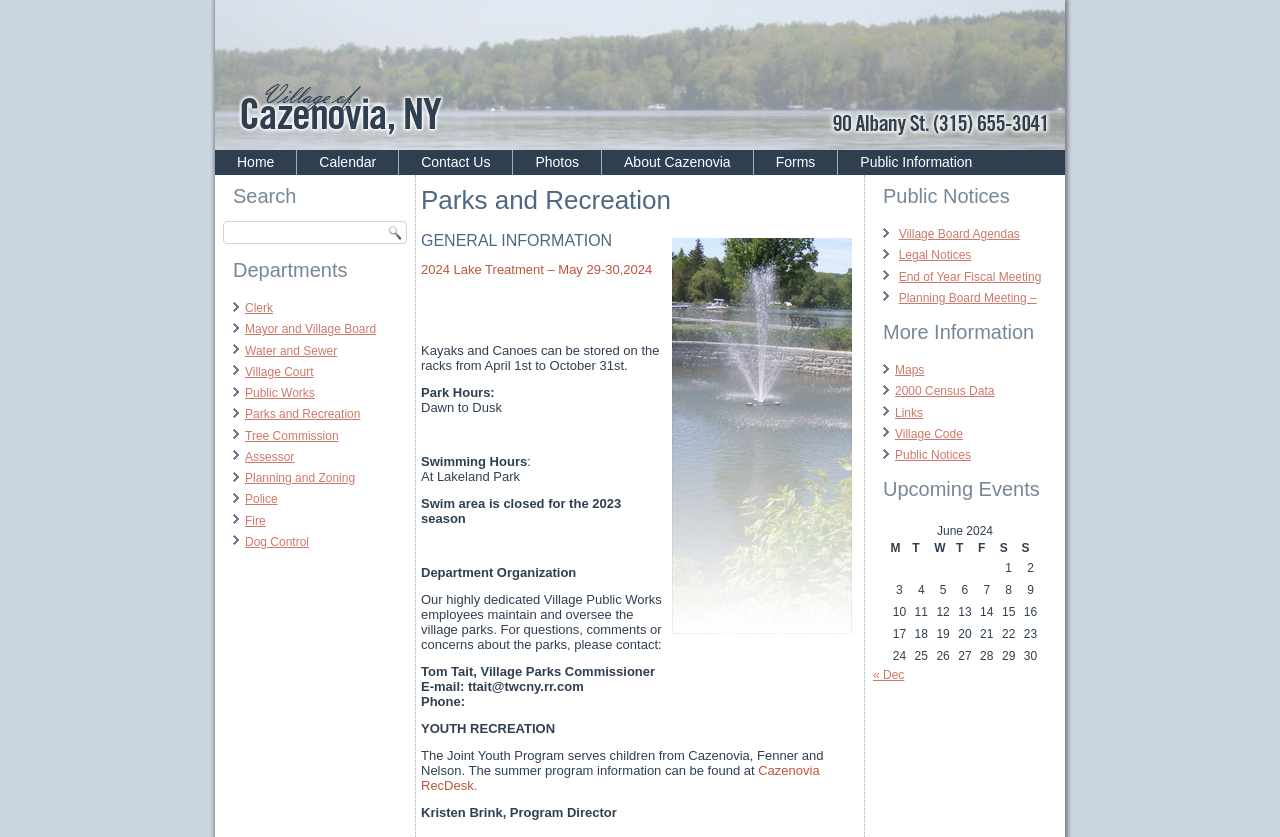Please identify the coordinates of the bounding box that should be clicked to fulfill this instruction: "Click on the 'Home' link".

[0.168, 0.179, 0.232, 0.209]